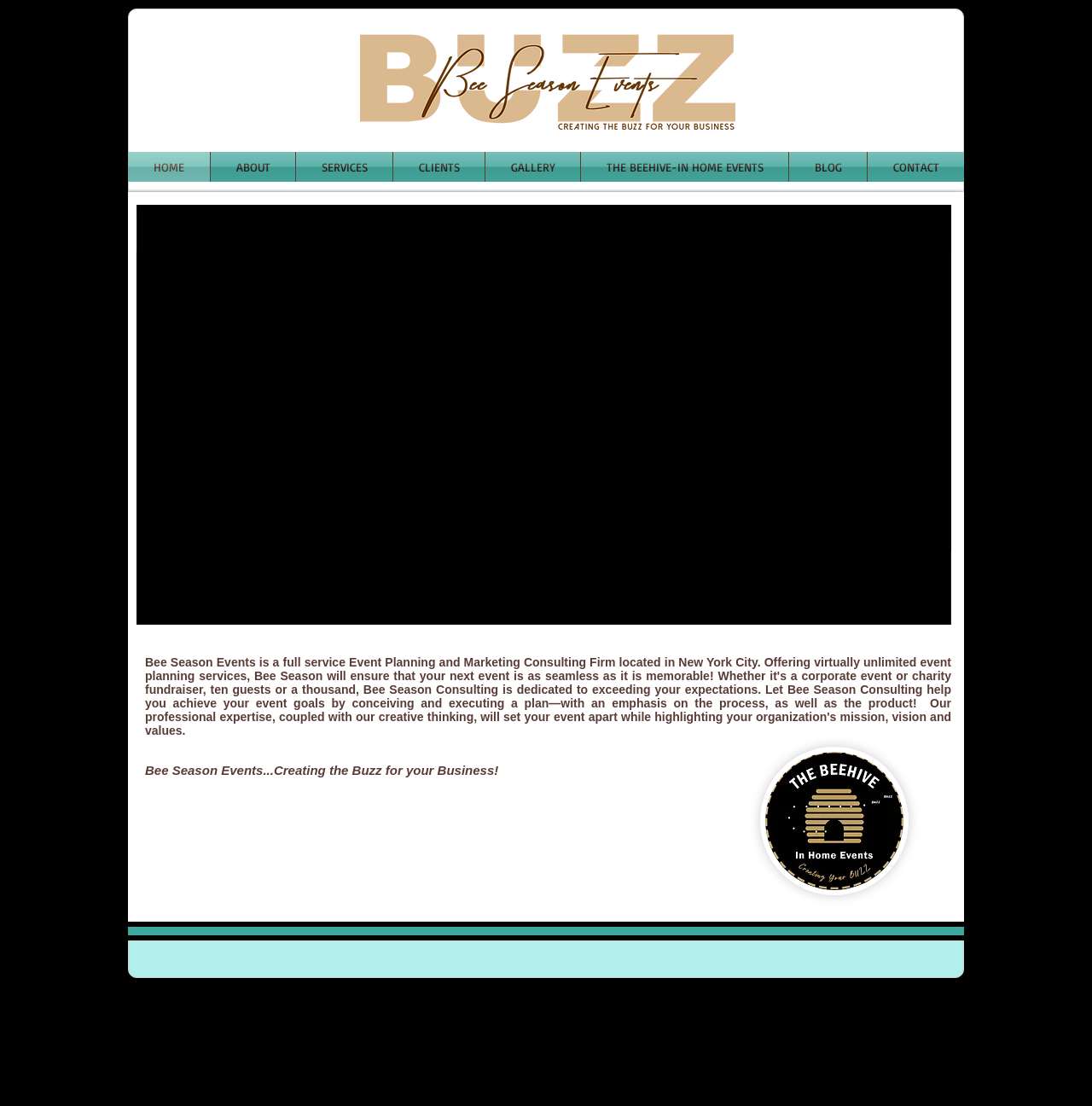Please identify the bounding box coordinates of the clickable element to fulfill the following instruction: "Play the video". The coordinates should be four float numbers between 0 and 1, i.e., [left, top, right, bottom].

[0.125, 0.185, 0.871, 0.565]